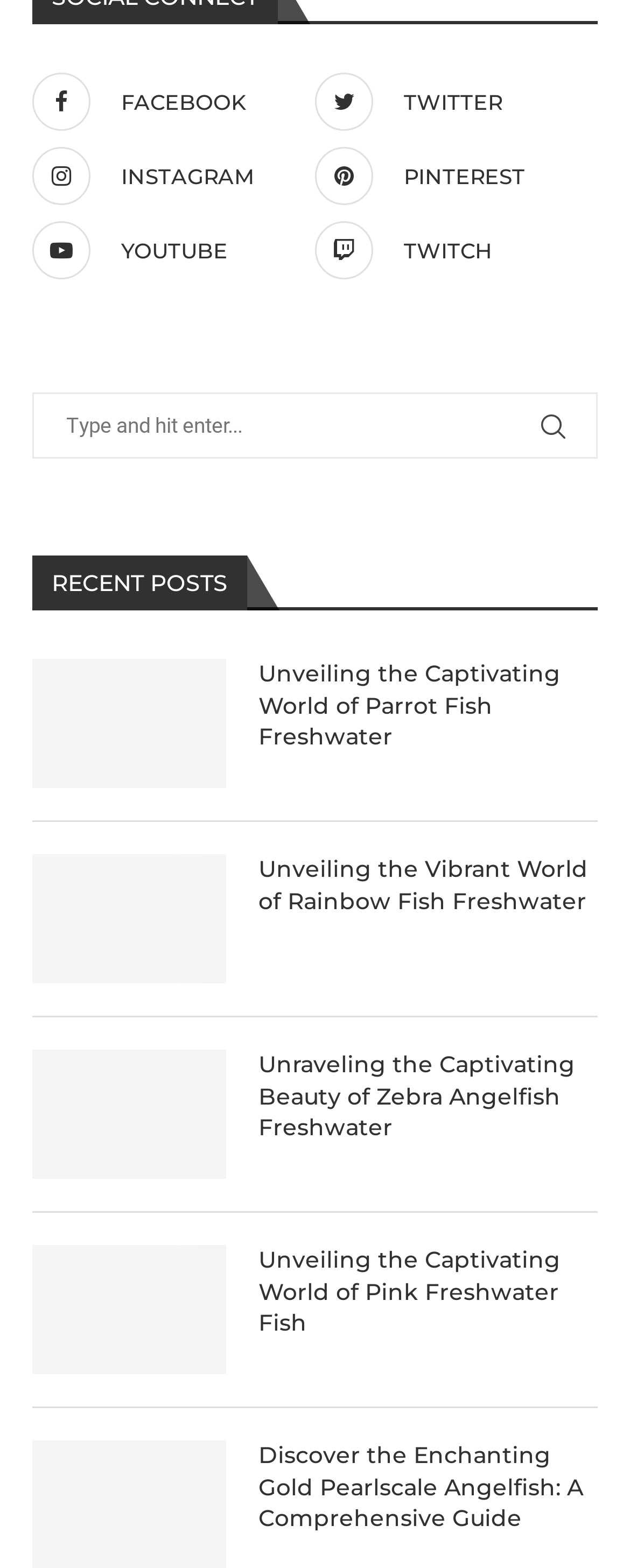What is the title of the first recent post?
Please provide a single word or phrase as your answer based on the image.

Unveiling the Captivating World of Parrot Fish Freshwater